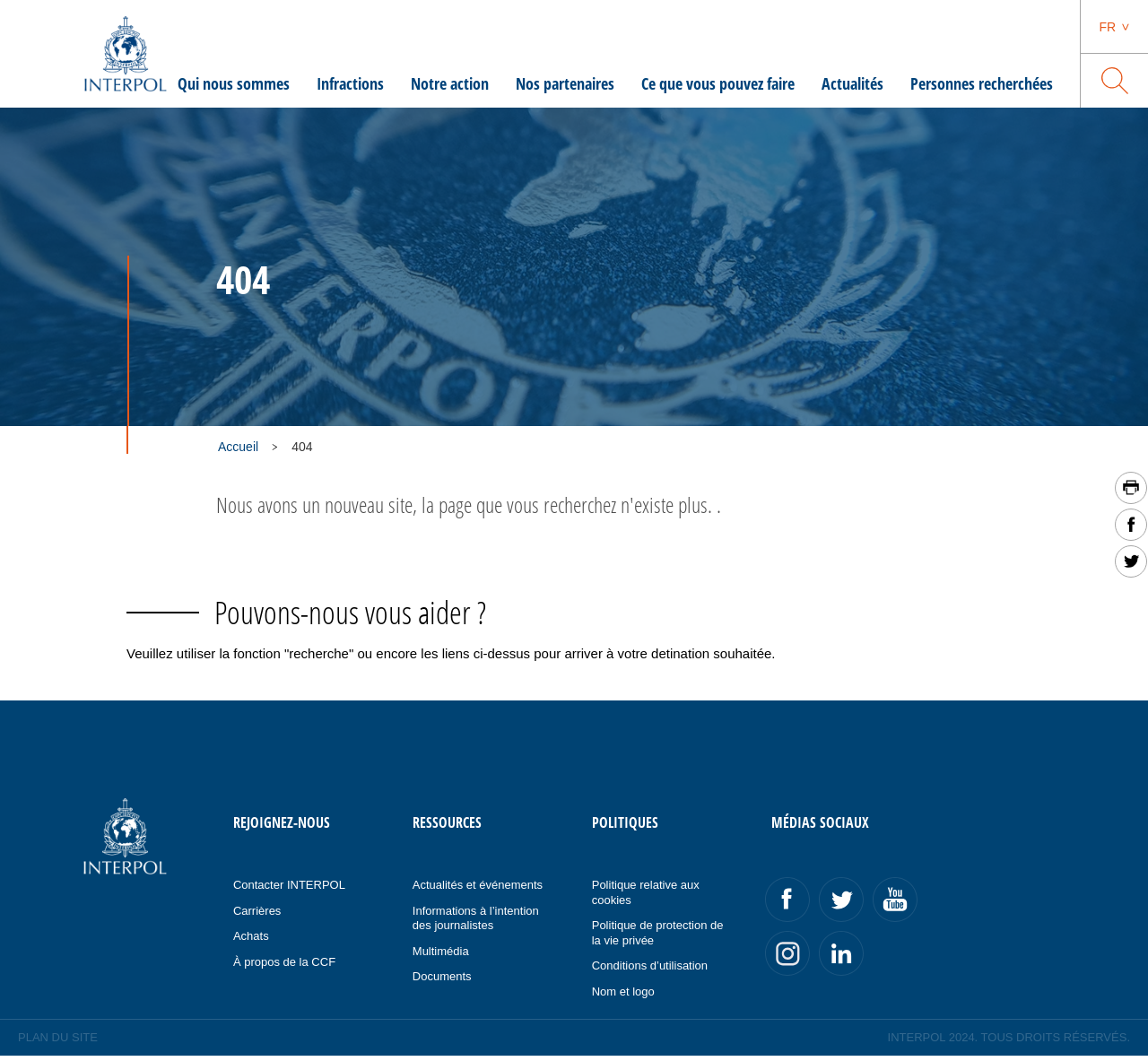Highlight the bounding box coordinates of the element that should be clicked to carry out the following instruction: "Print this page". The coordinates must be given as four float numbers ranging from 0 to 1, i.e., [left, top, right, bottom].

[0.971, 0.445, 0.999, 0.475]